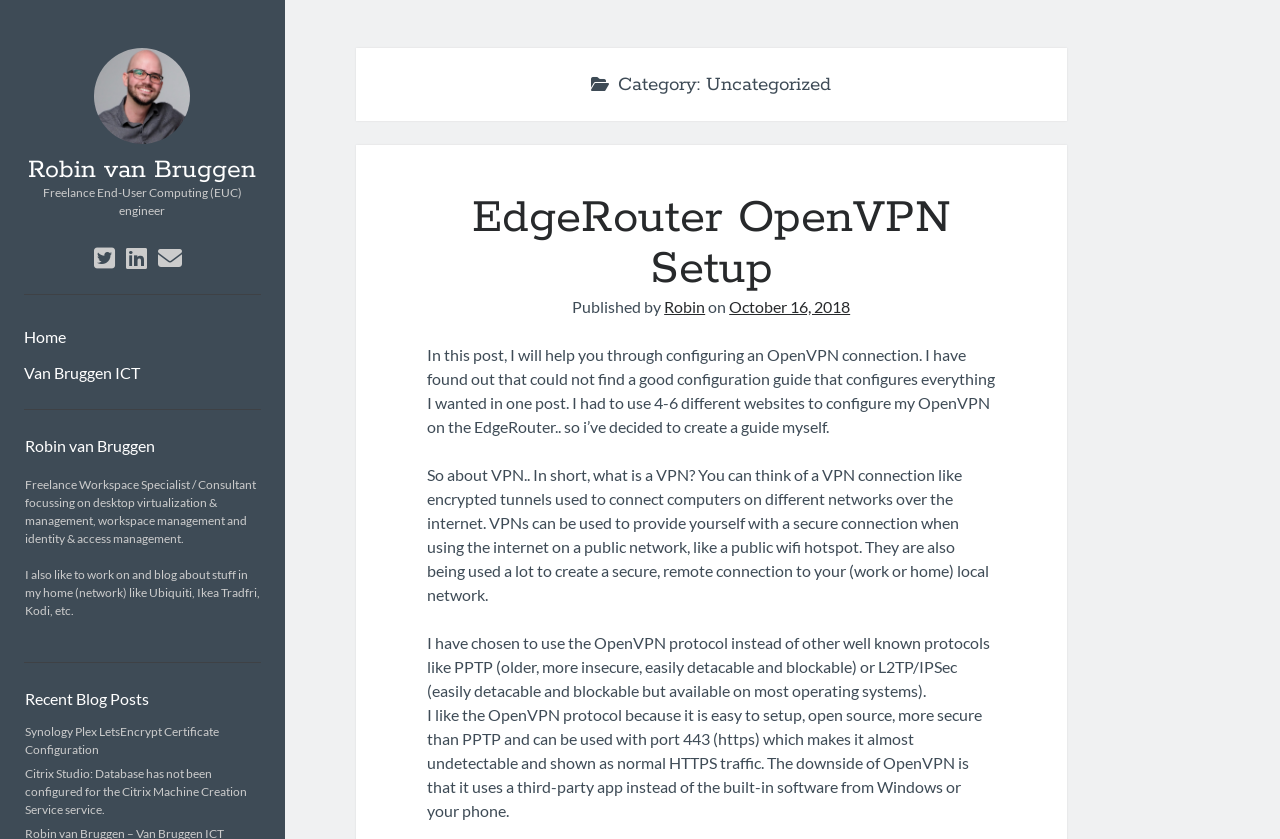Identify the bounding box coordinates of the section that should be clicked to achieve the task described: "View the recent blog posts".

[0.019, 0.819, 0.203, 0.847]